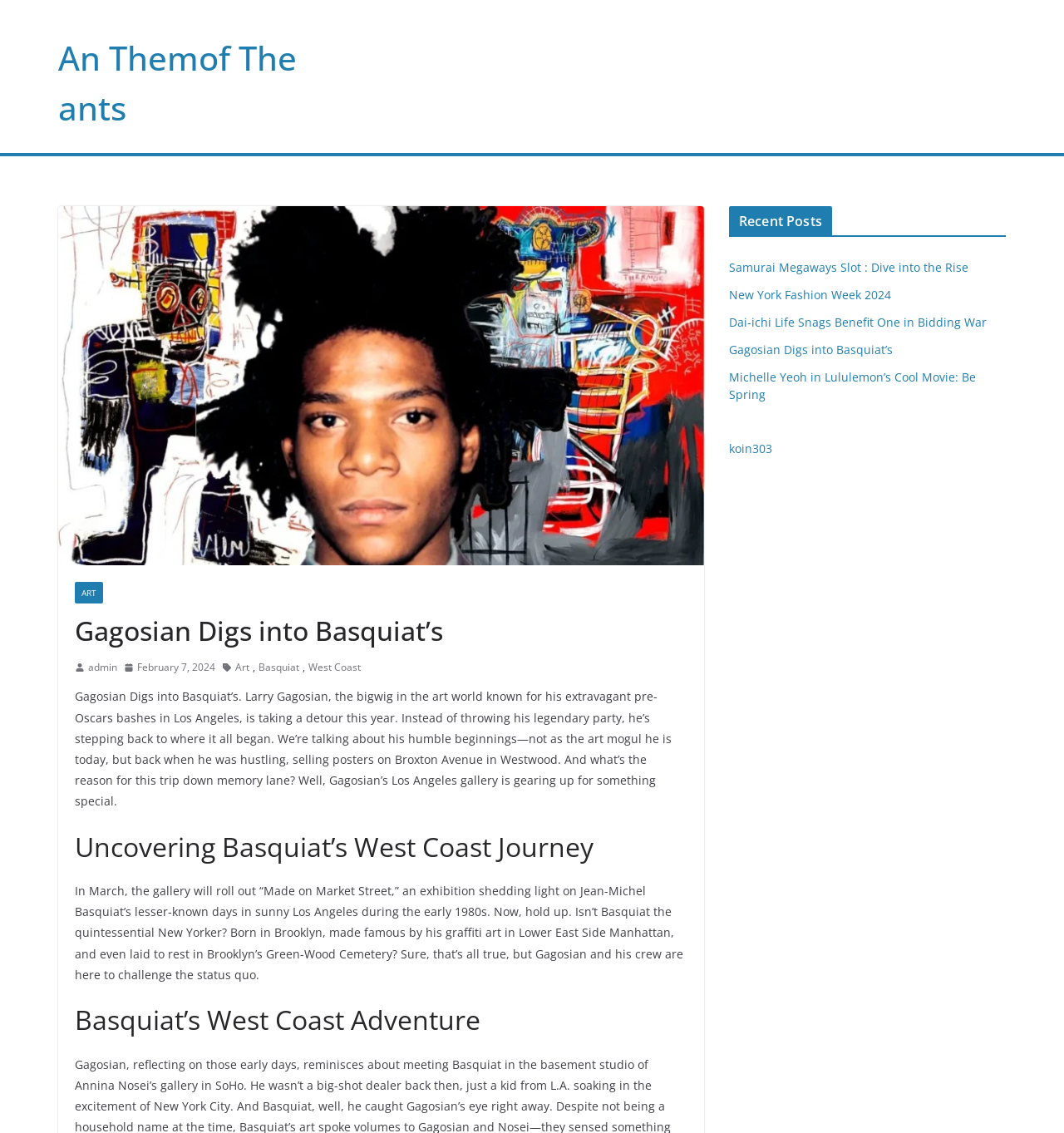Specify the bounding box coordinates of the region I need to click to perform the following instruction: "View the article about Gagosian Digs into Basquiat’s". The coordinates must be four float numbers in the range of 0 to 1, i.e., [left, top, right, bottom].

[0.685, 0.301, 0.839, 0.315]